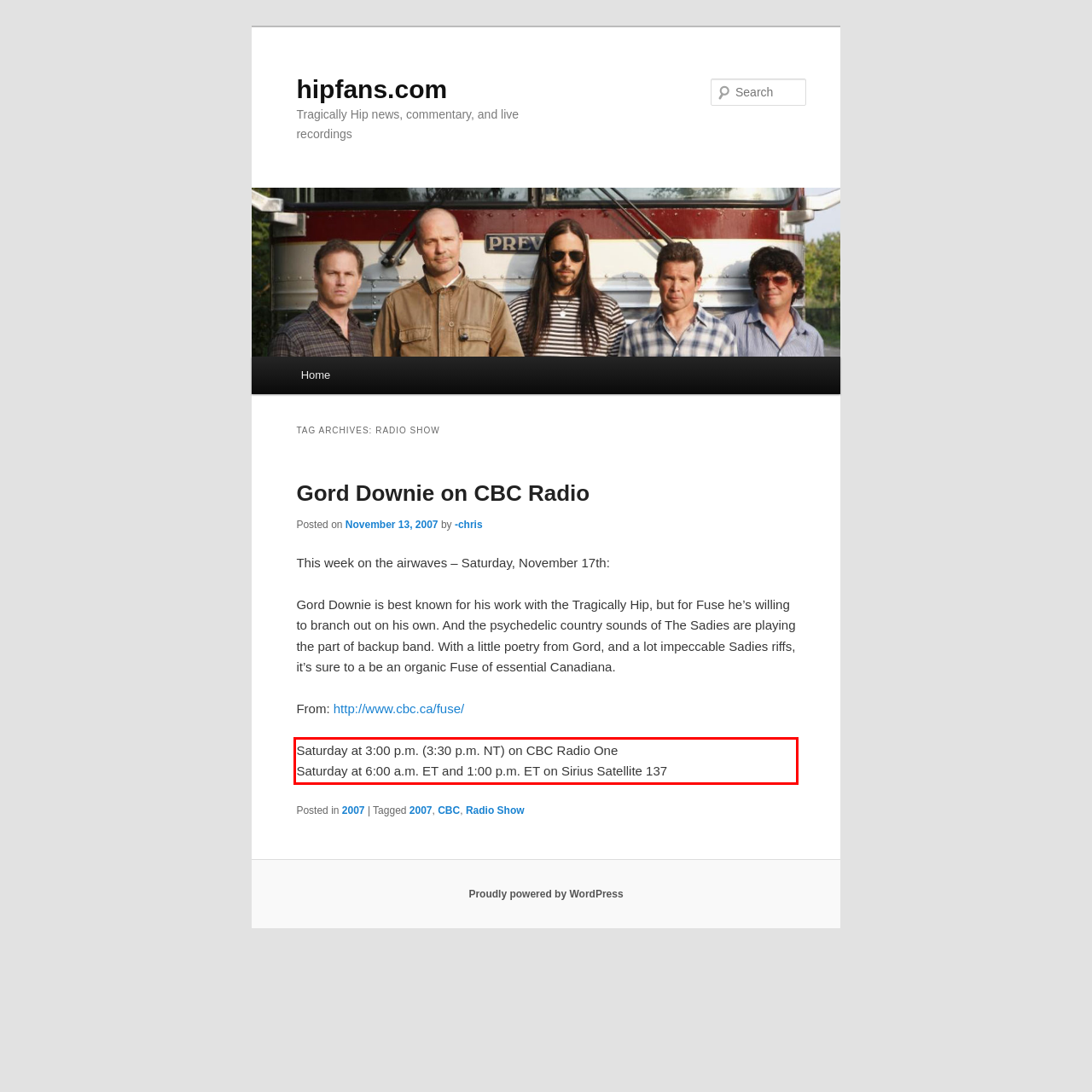Please examine the webpage screenshot containing a red bounding box and use OCR to recognize and output the text inside the red bounding box.

Saturday at 3:00 p.m. (3:30 p.m. NT) on CBC Radio One Saturday at 6:00 a.m. ET and 1:00 p.m. ET on Sirius Satellite 137